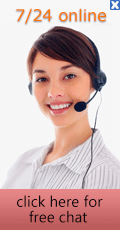Give a thorough explanation of the elements present in the image.

This image features a friendly customer service representative wearing a headset and smiling warmly at the viewer. The background has a clean, professional appearance, emphasizing the focus on customer support. Above her, there is a notification indicating "7/24 online," suggesting that assistance is available around the clock. Below the representative, there is a prominent button labeled "click here for free chat," inviting users to engage in real-time communication for support or inquiries. This visual effectively conveys a sense of accessibility and readiness to assist customers at any time.